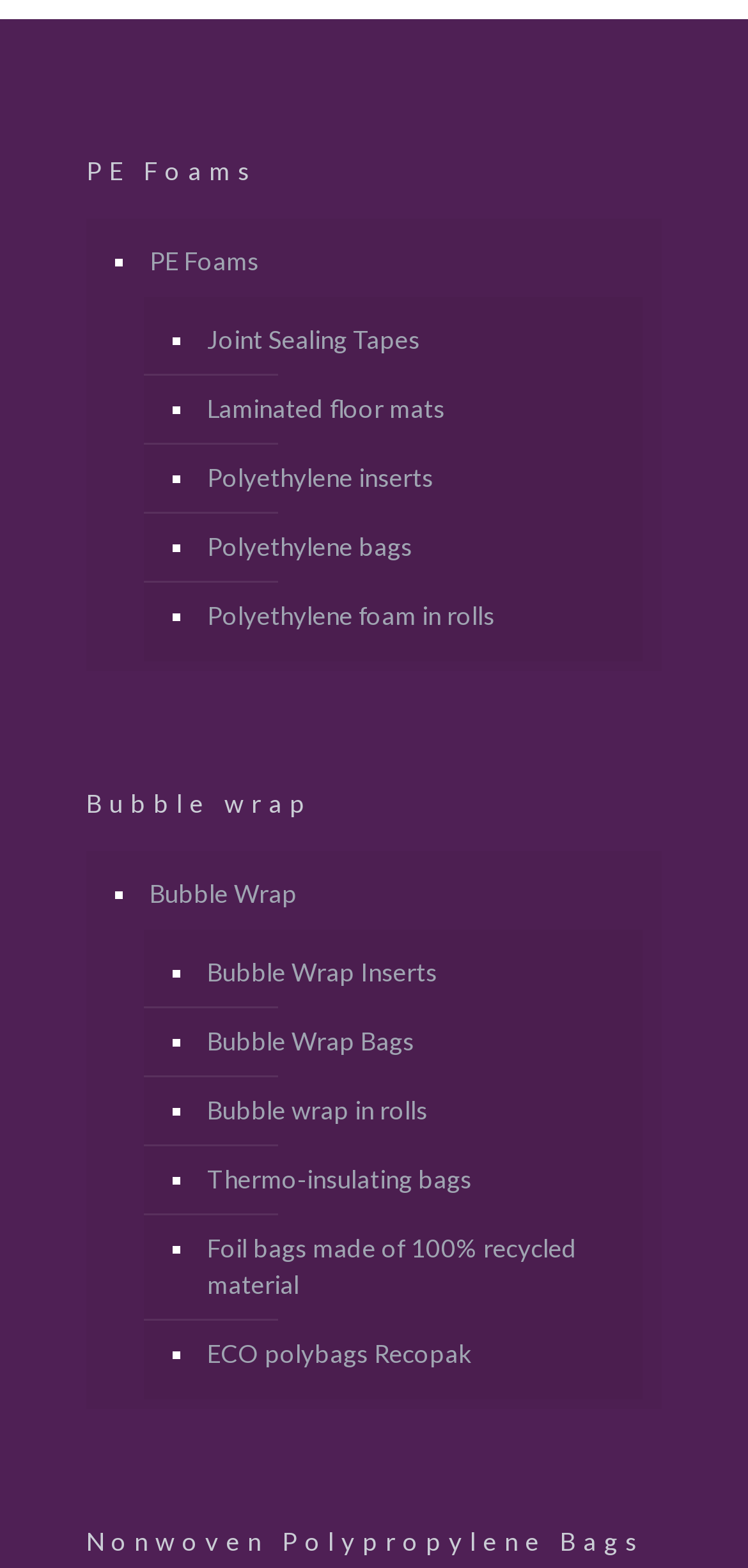Locate the bounding box coordinates of the area that needs to be clicked to fulfill the following instruction: "View Joint Sealing Tapes". The coordinates should be in the format of four float numbers between 0 and 1, namely [left, top, right, bottom].

[0.269, 0.196, 0.833, 0.24]